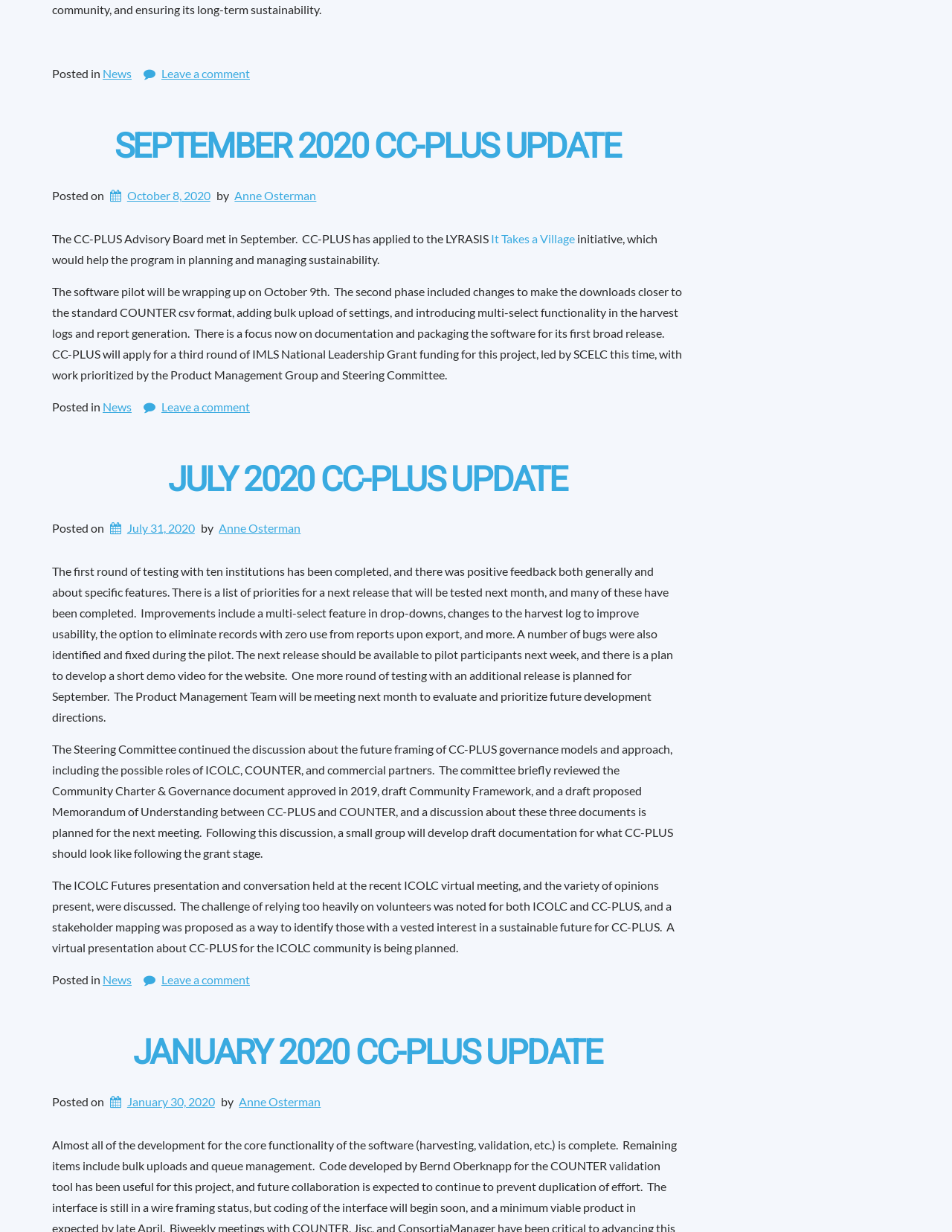What is the title of the first article?
Please analyze the image and answer the question with as much detail as possible.

I found the title of the first article by looking at the heading element with the text 'SEPTEMBER 2020 CC-PLUS UPDATE' inside the first article element.